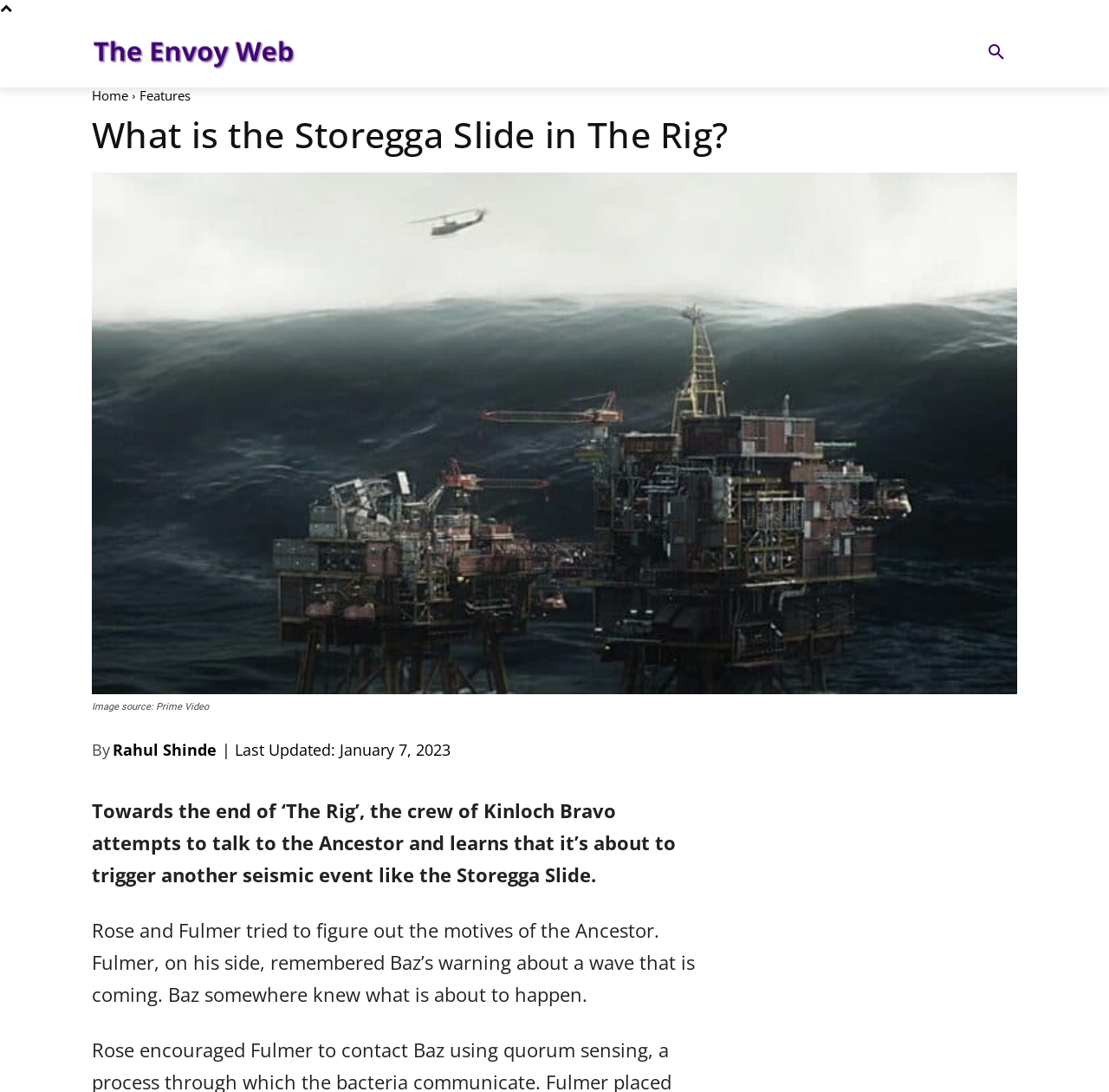Answer in one word or a short phrase: 
What is the name of the event that the Ancestor is about to trigger?

seismic event